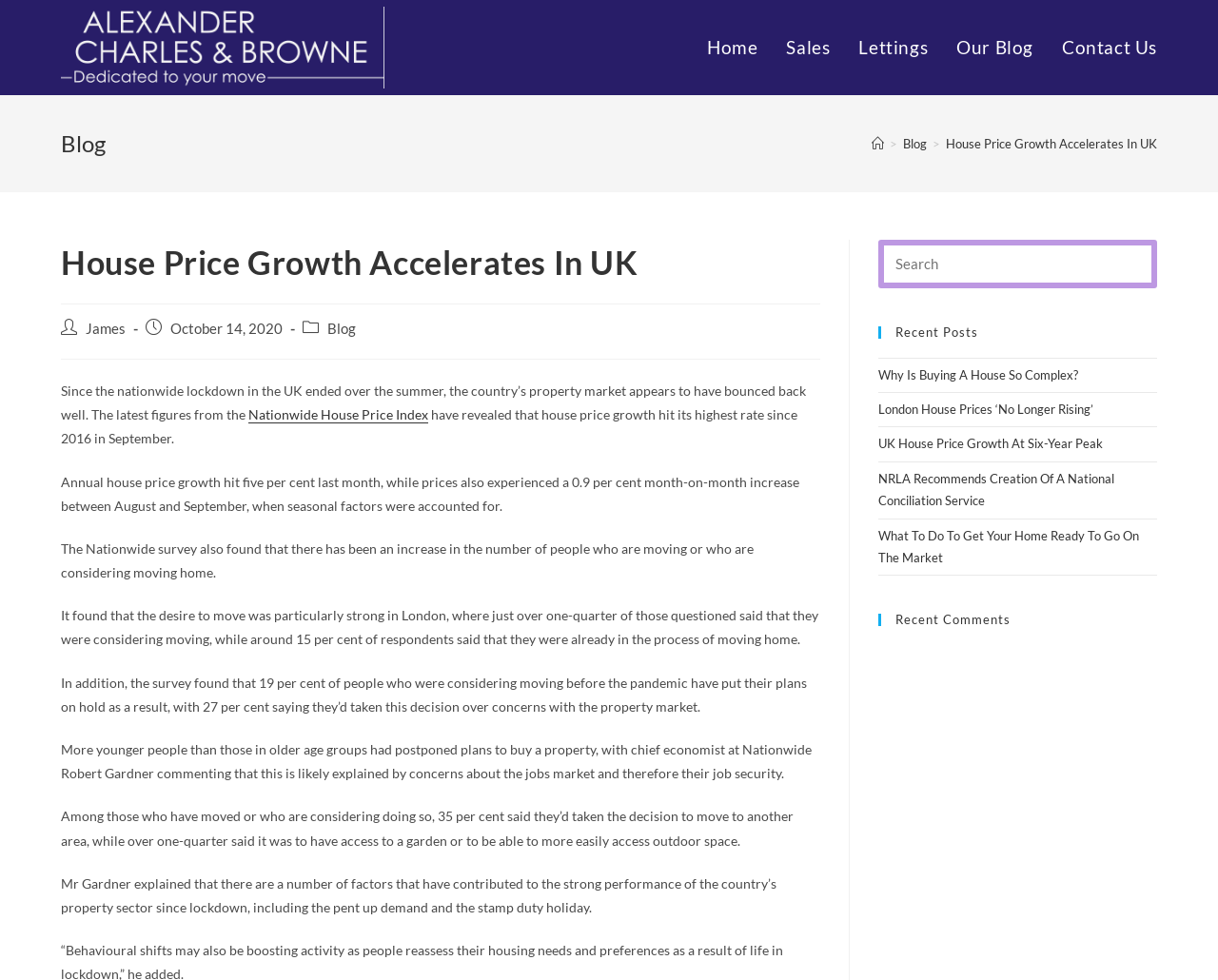Identify the bounding box coordinates of the region that should be clicked to execute the following instruction: "Search this website".

[0.721, 0.244, 0.95, 0.294]